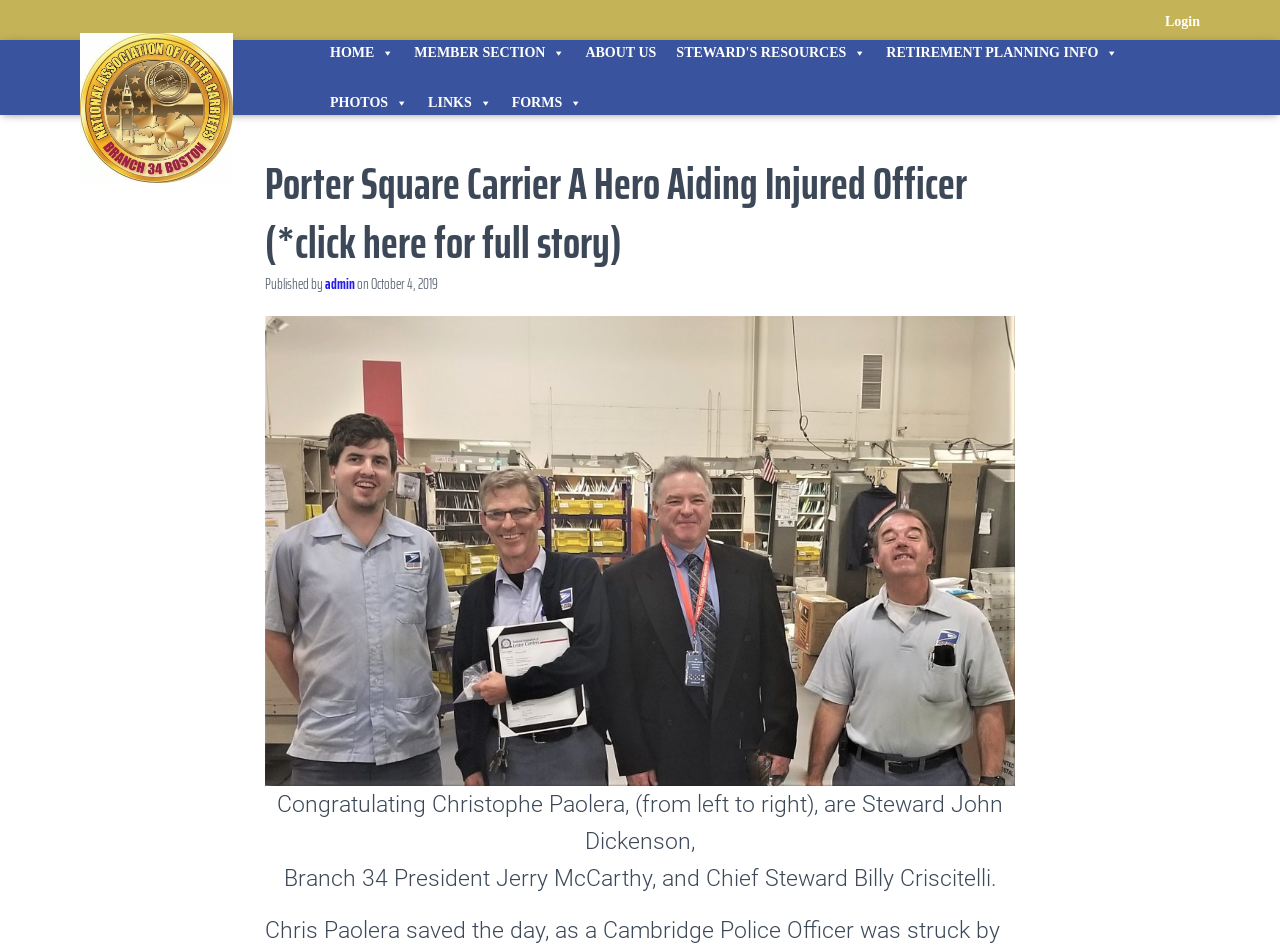Who is the Branch 34 President?
From the image, provide a succinct answer in one word or a short phrase.

Jerry McCarthy